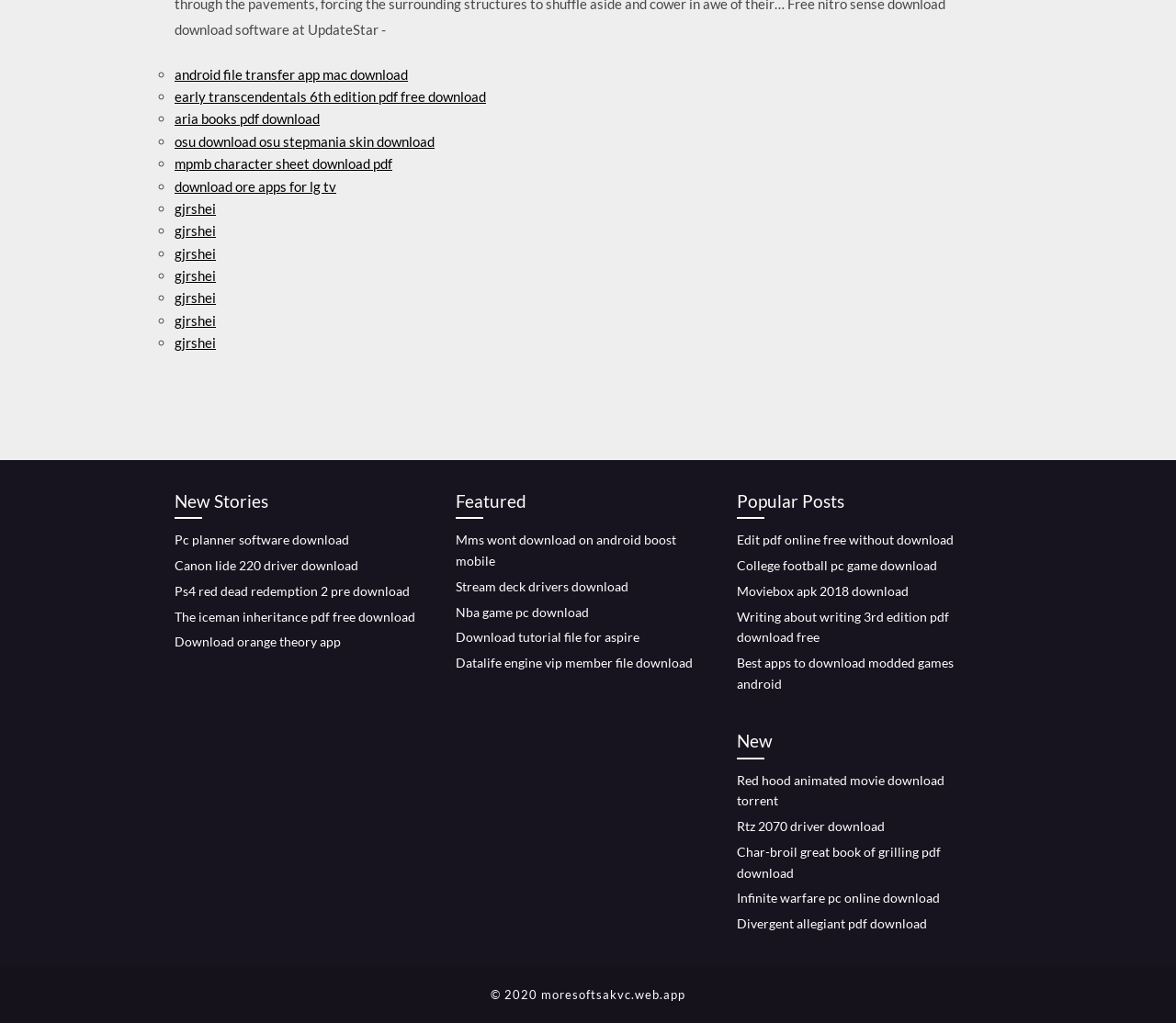Please provide a short answer using a single word or phrase for the question:
What is the last link in the 'New' section?

Divergent allegiant pdf download